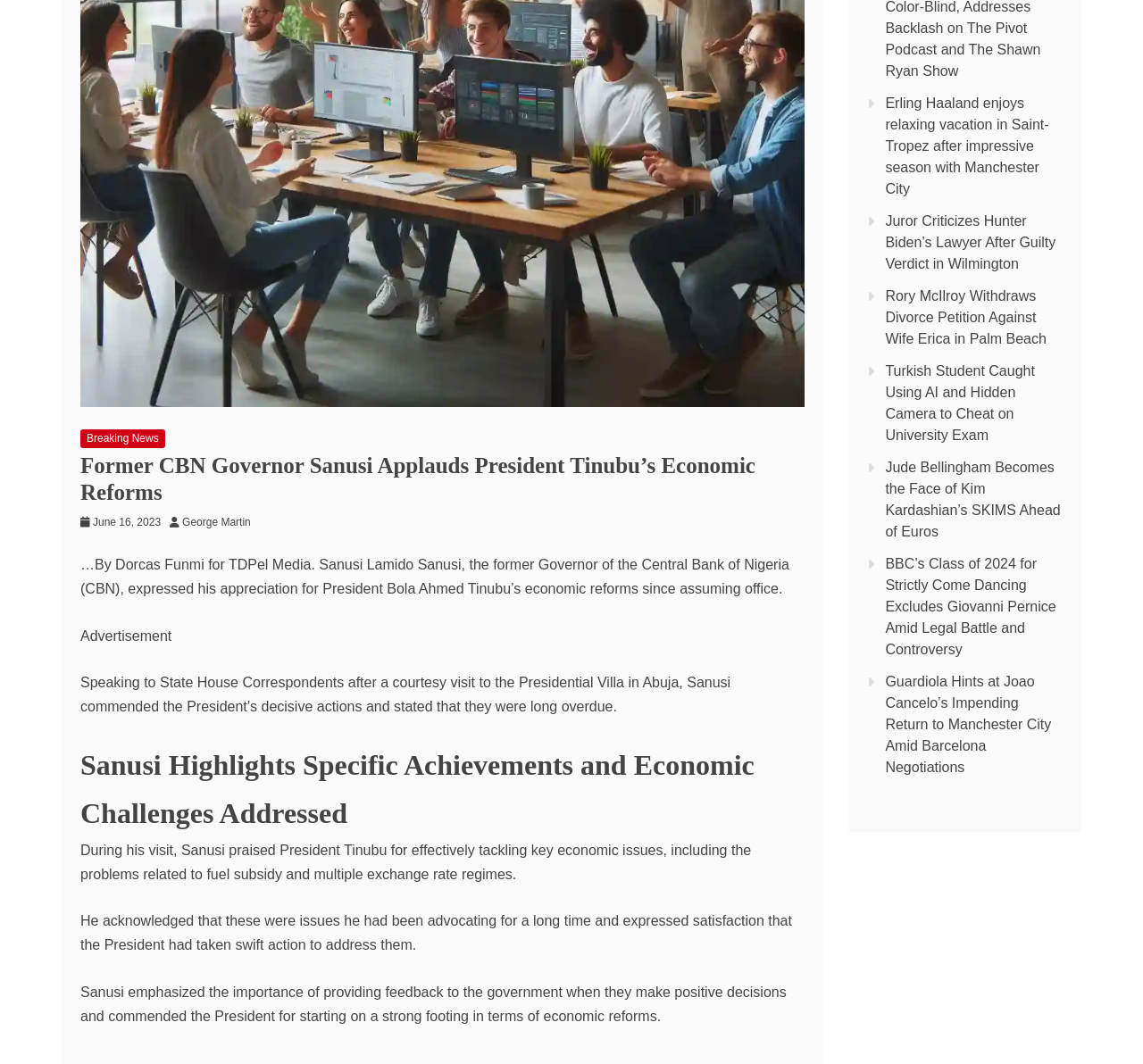Return the bounding box coordinates of the UI element that corresponds to this description: "June 16, 2023". The coordinates must be given as four float numbers in the range of 0 and 1, [left, top, right, bottom].

[0.081, 0.485, 0.141, 0.496]